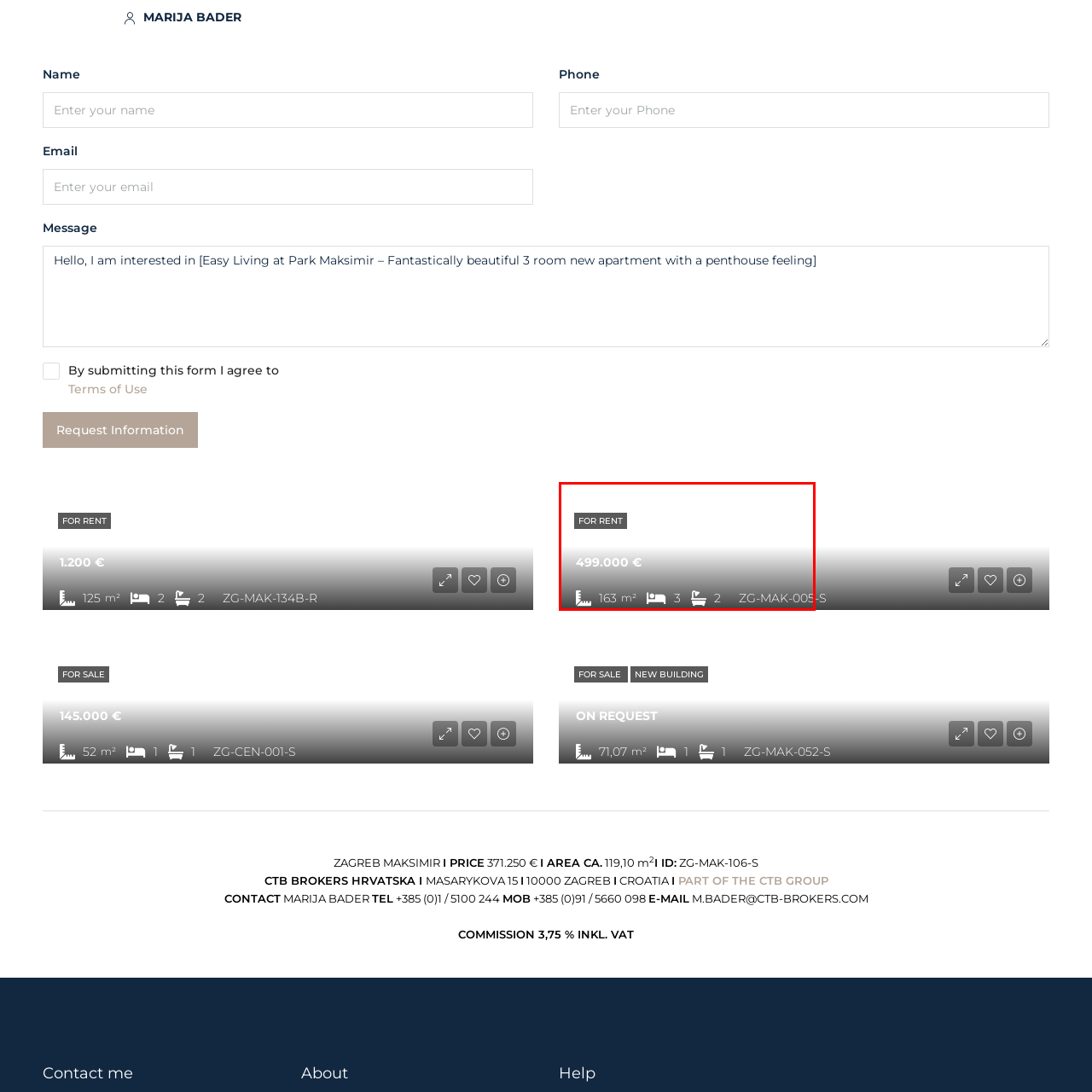What is the unique listing reference of the property?
Please analyze the image within the red bounding box and respond with a detailed answer to the question.

The unique listing reference is identified as ZG-MAK-005, which is a code that distinguishes this property from others in the real estate market, allowing potential renters to easily locate and reference the listing.